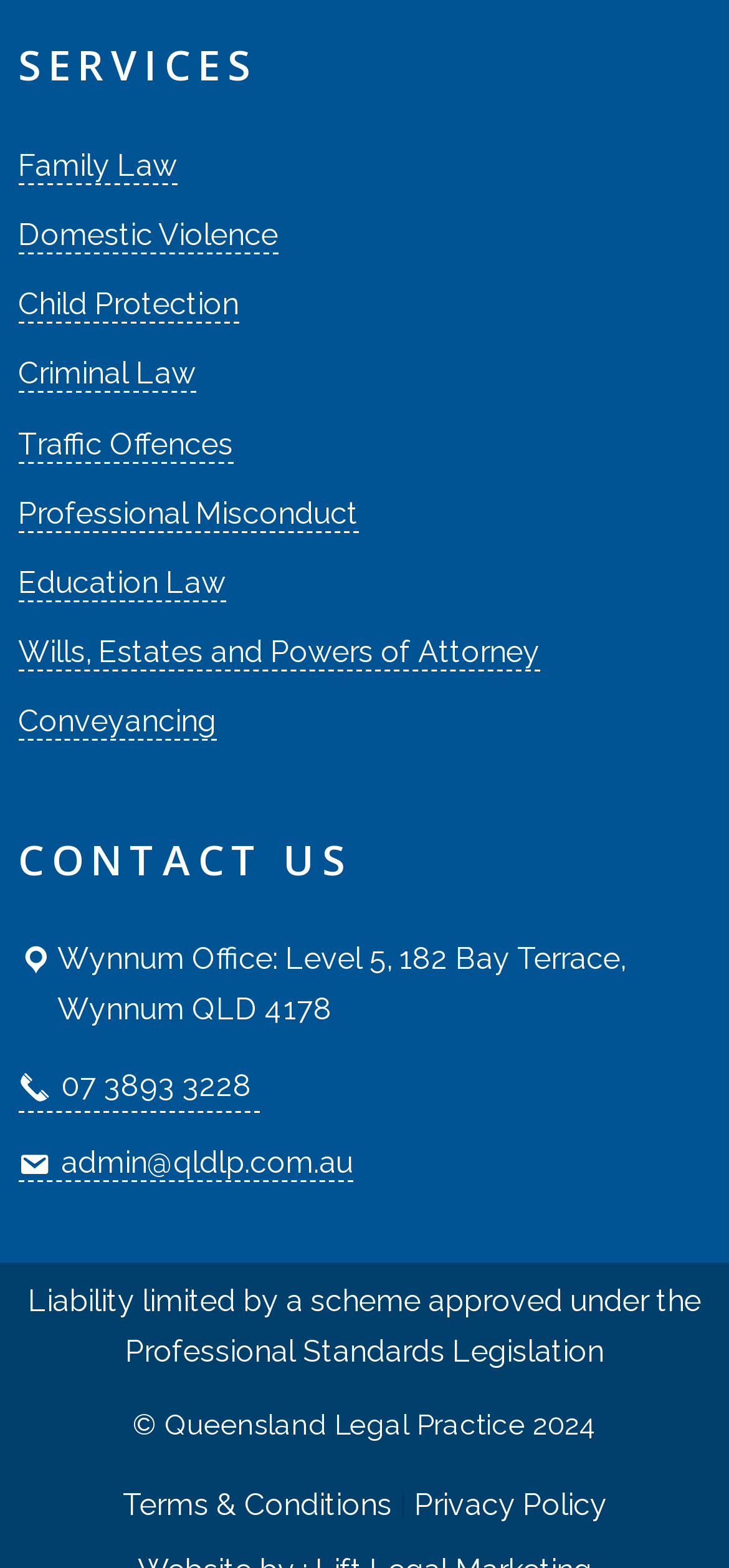What is the phone number of the office?
Give a detailed response to the question by analyzing the screenshot.

I found the phone number of the office in the 'CONTACT US' section, which is '07 3893 3228'. It is represented by a phone icon and the number.